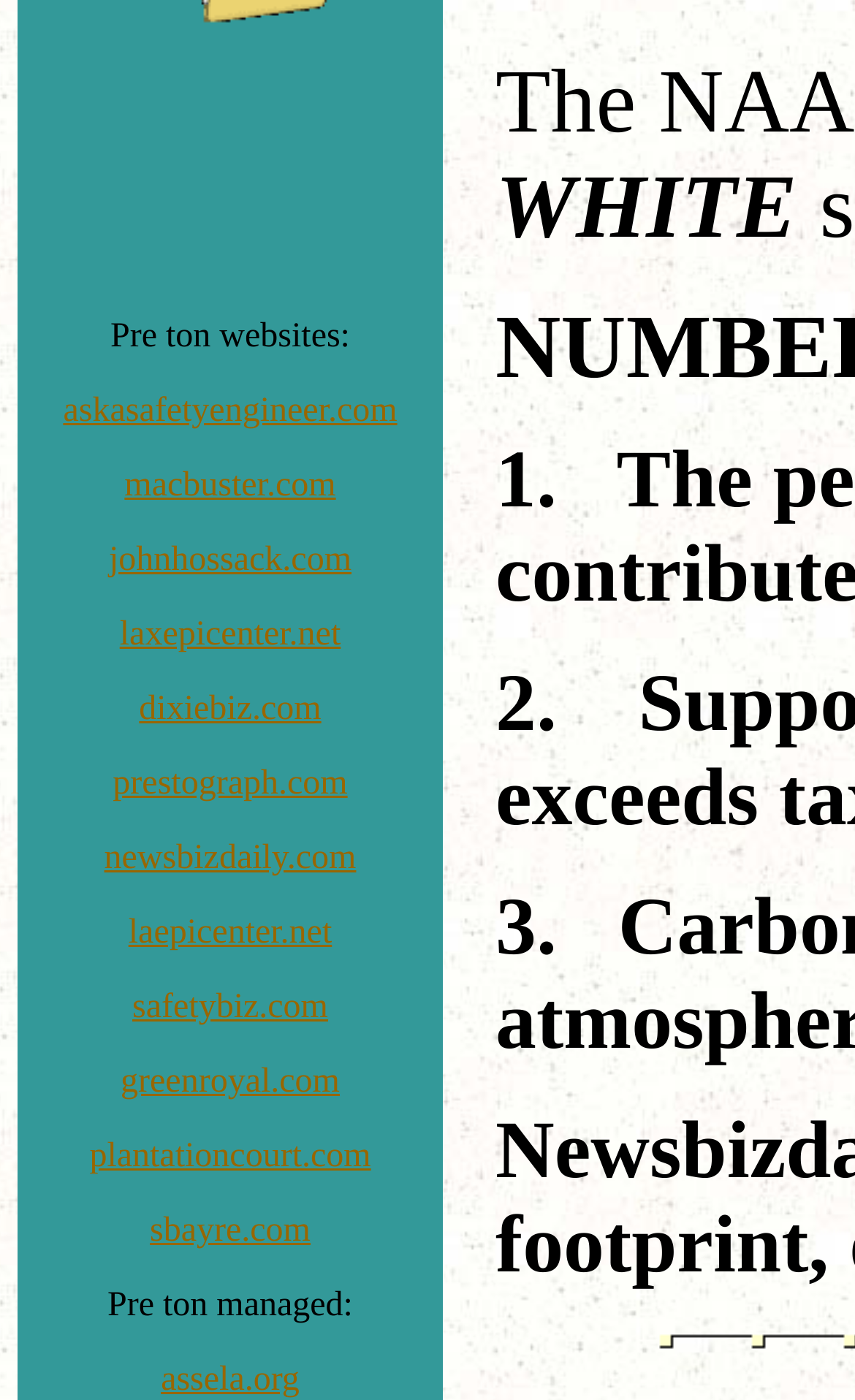Please find the bounding box coordinates of the clickable region needed to complete the following instruction: "browse dixiebiz.com". The bounding box coordinates must consist of four float numbers between 0 and 1, i.e., [left, top, right, bottom].

[0.163, 0.493, 0.376, 0.52]